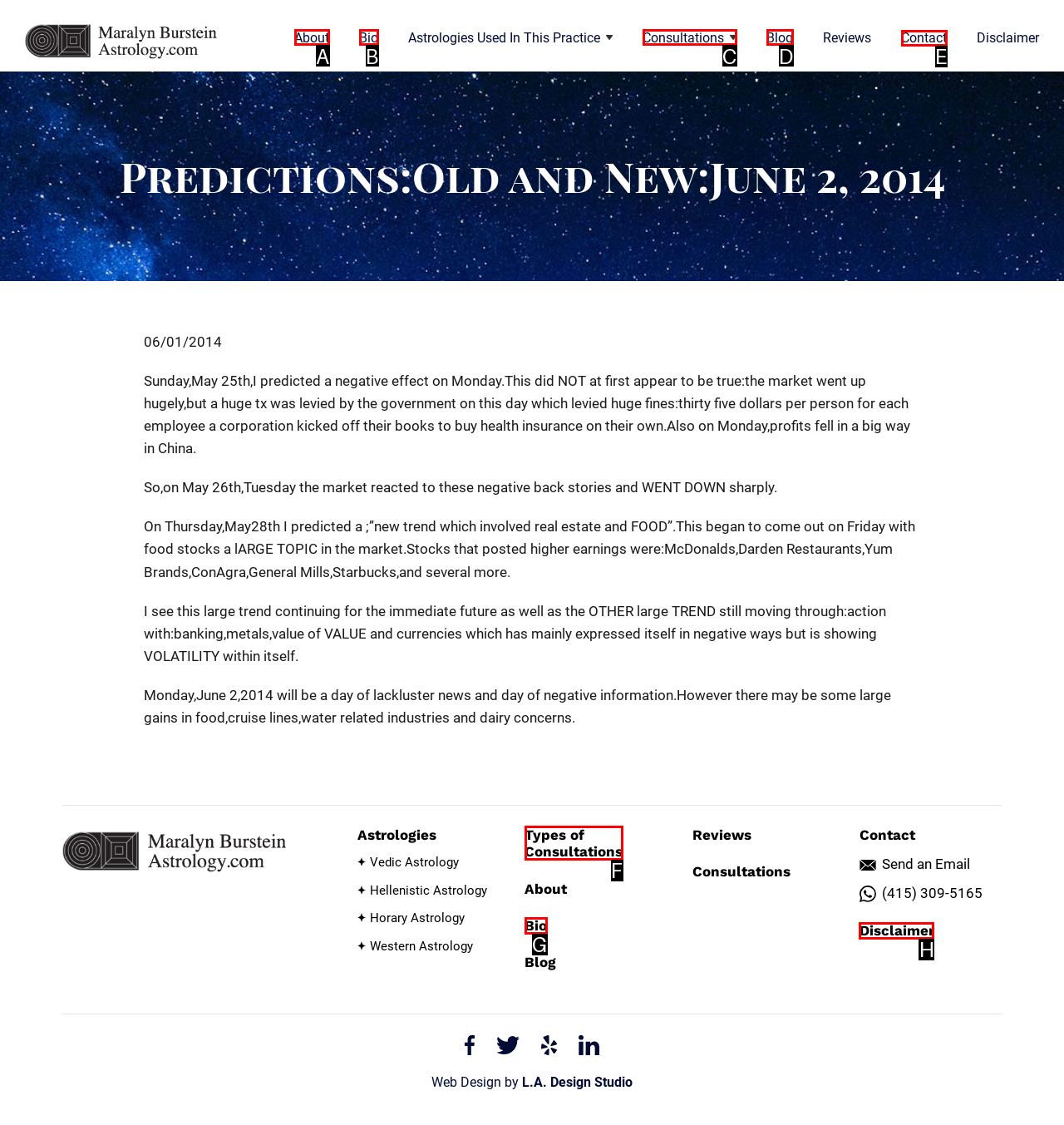Identify the letter of the correct UI element to fulfill the task: contact the astrologer from the given options in the screenshot.

E